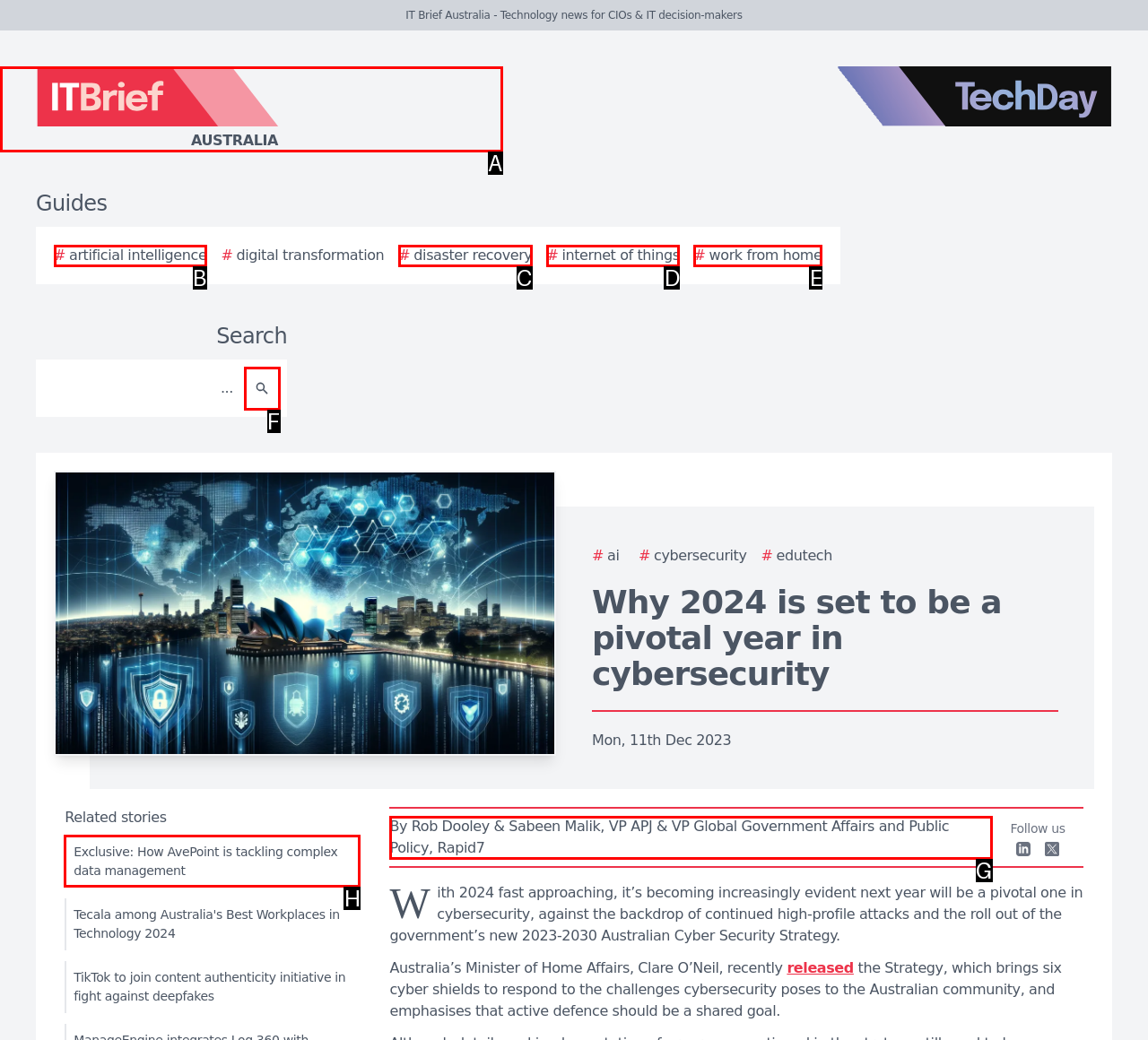Determine the letter of the UI element that you need to click to perform the task: Follow the link to the story about AvePoint.
Provide your answer with the appropriate option's letter.

H